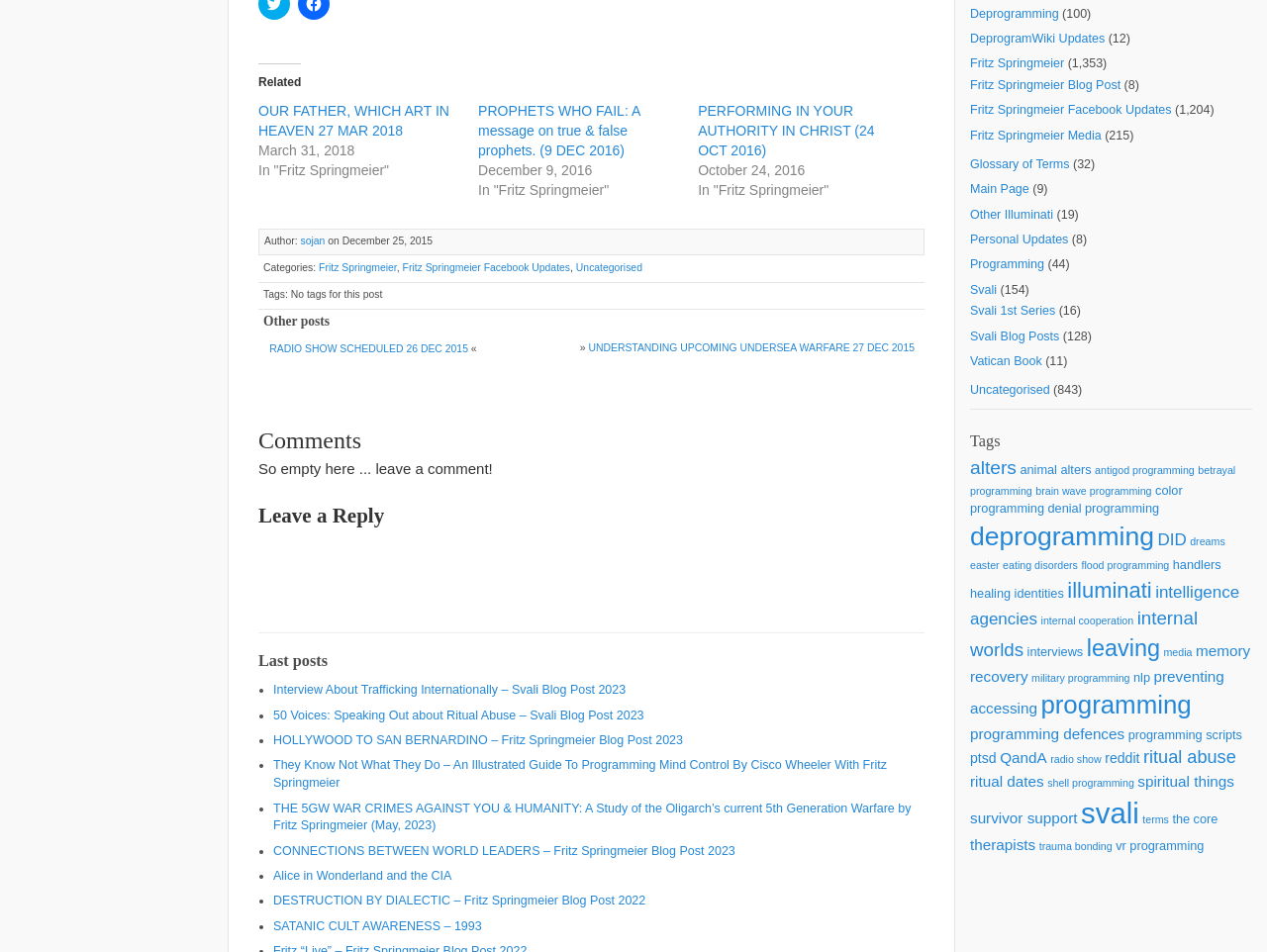Please give a concise answer to this question using a single word or phrase: 
How many comments are there on this post?

No comments